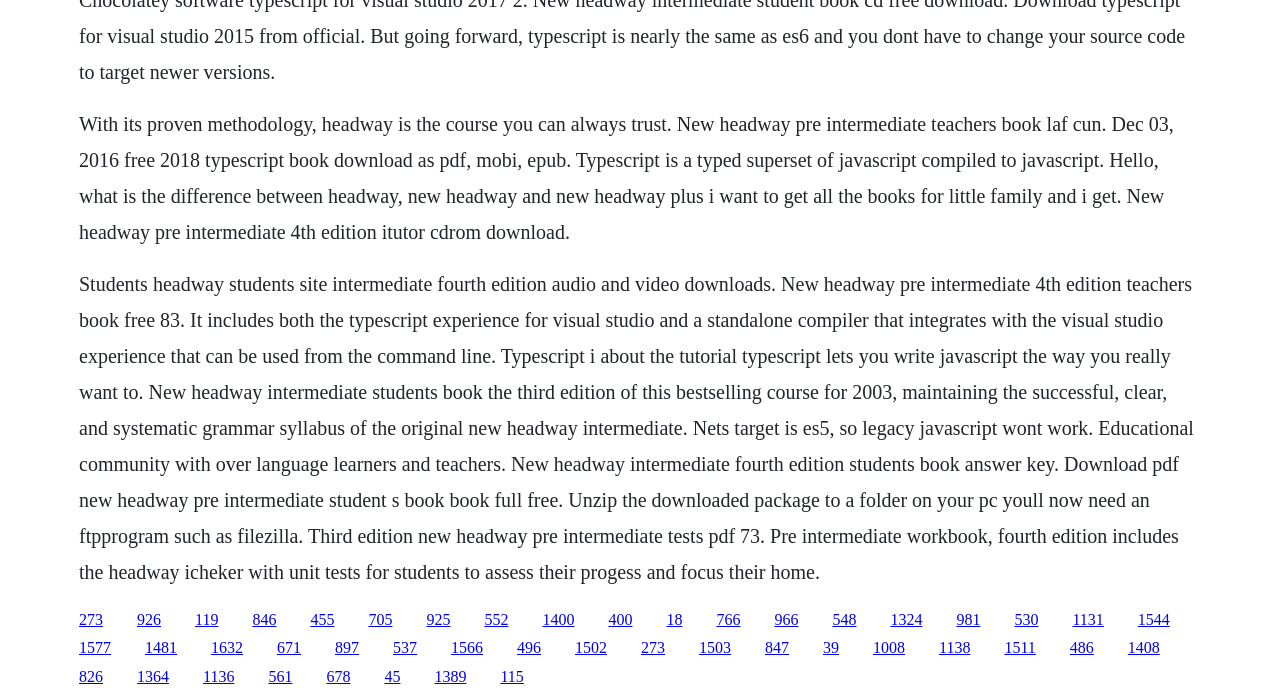Find the bounding box coordinates of the element to click in order to complete this instruction: "Click the link '846'". The bounding box coordinates must be four float numbers between 0 and 1, denoted as [left, top, right, bottom].

[0.197, 0.872, 0.216, 0.897]